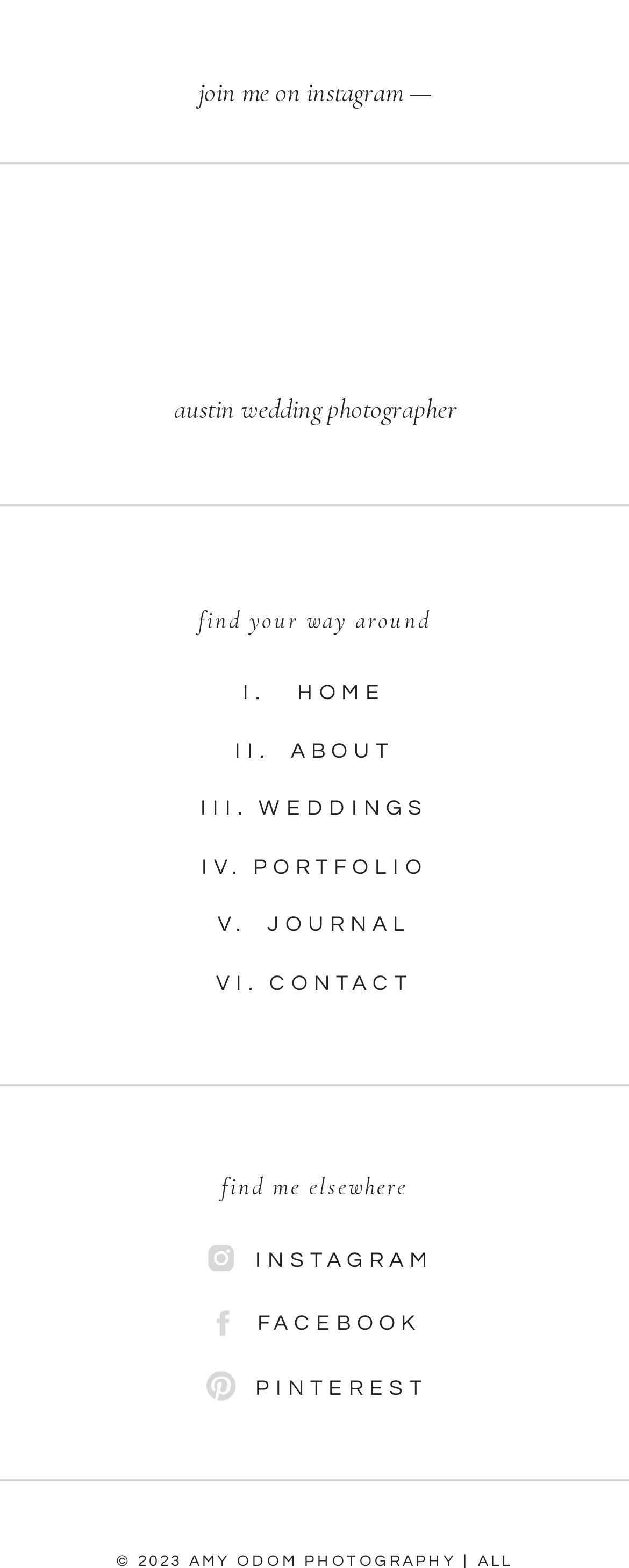How many navigation links are present in the main menu of this webpage?
Utilize the information in the image to give a detailed answer to the question.

There are six navigation links present in the main menu of this webpage, which are links to different sections of the website, including 'Journal', 'Portfolio', 'Weddings', 'About', 'Contact', and 'Home'.